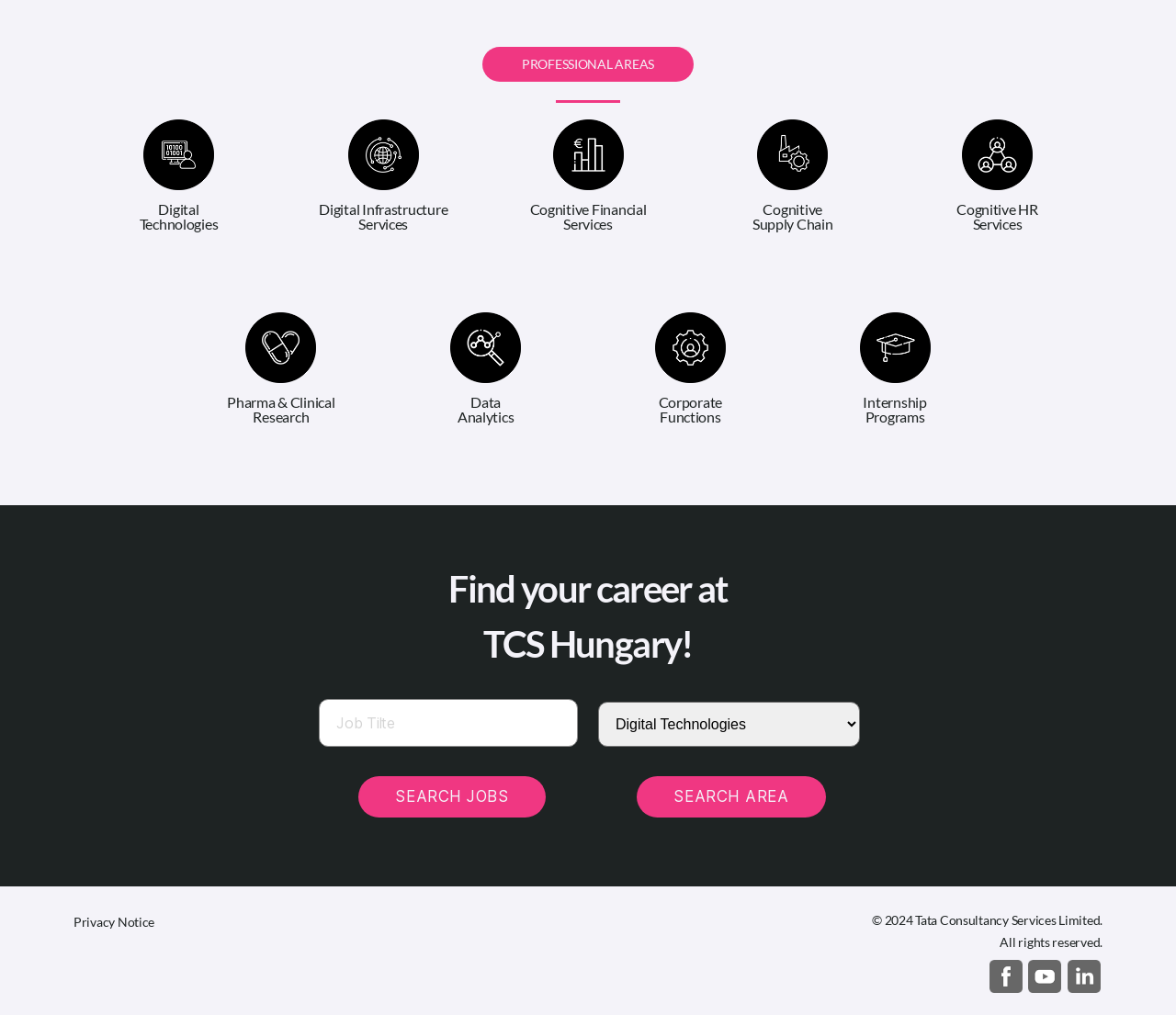How many professional areas are listed?
Analyze the screenshot and provide a detailed answer to the question.

I counted the number of links under the 'PROFESSIONAL AREAS' heading, which are 'Digital Technologies', 'Digital Infrastructure Services', 'Cognitive Financial Services', 'Cognitive Supply Chain', 'Cognitive HR Services', 'Pharma & Clinical Research', and 'Data Analytics', totaling 7 professional areas.